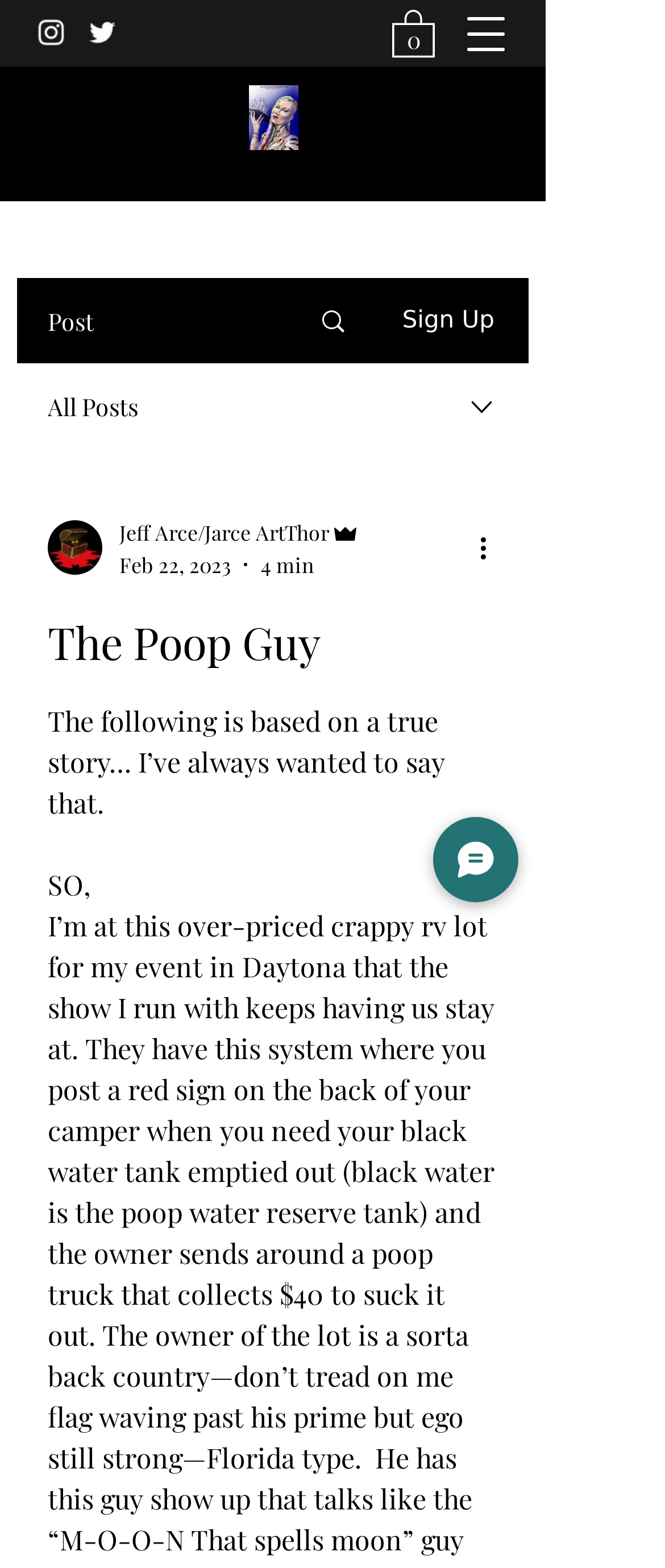Analyze the image and provide a detailed answer to the question: What is the type of the navigation menu button?

I examined the button element with the text 'Open navigation menu' and found that it has a popup of type dialog.